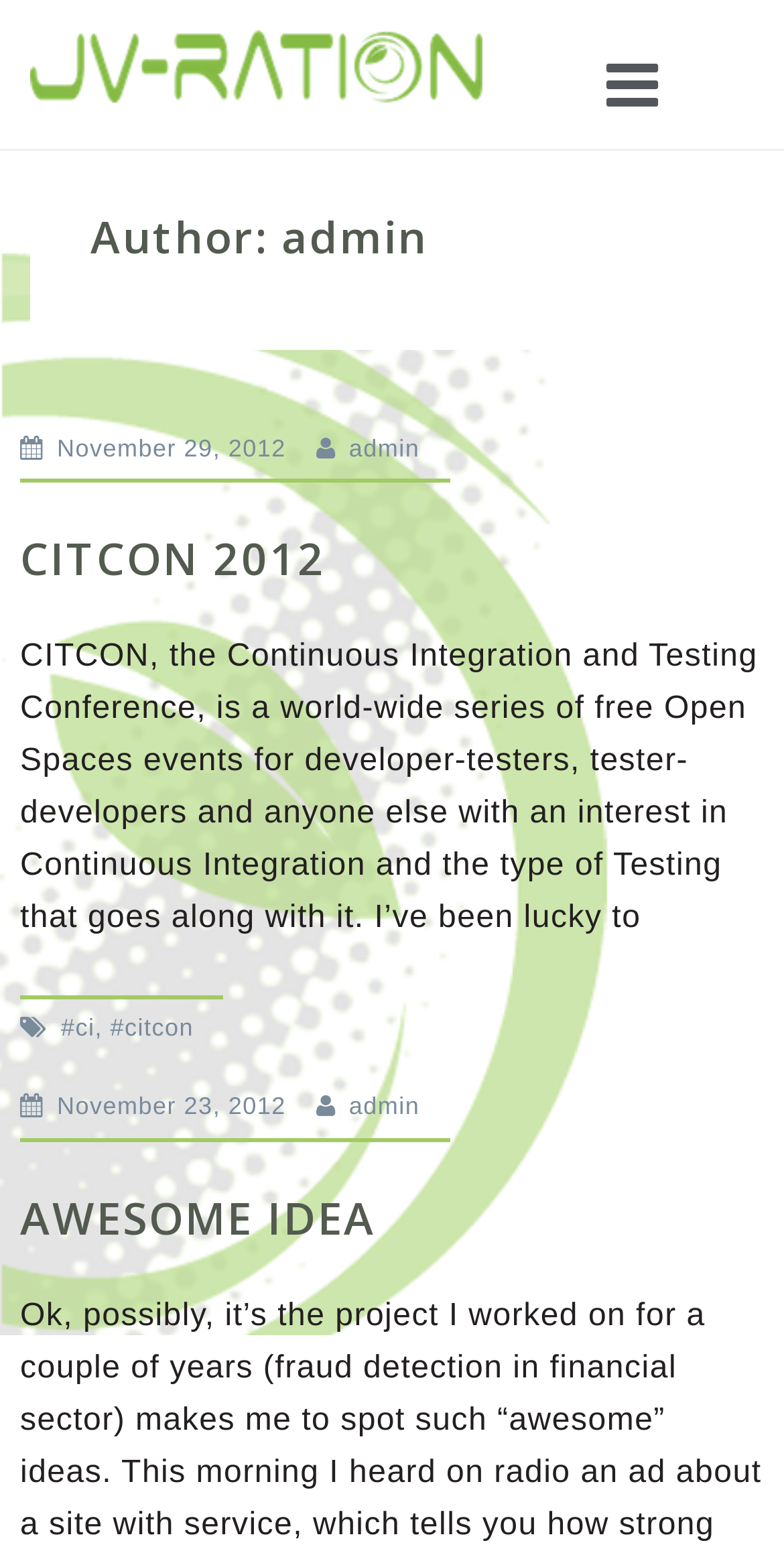How many links are in the footer?
Based on the visual information, provide a detailed and comprehensive answer.

I looked at the footer element [138] and found two links '#ci' [207] and '#citcon' [209] inside it, which indicates that there are two links in the footer.